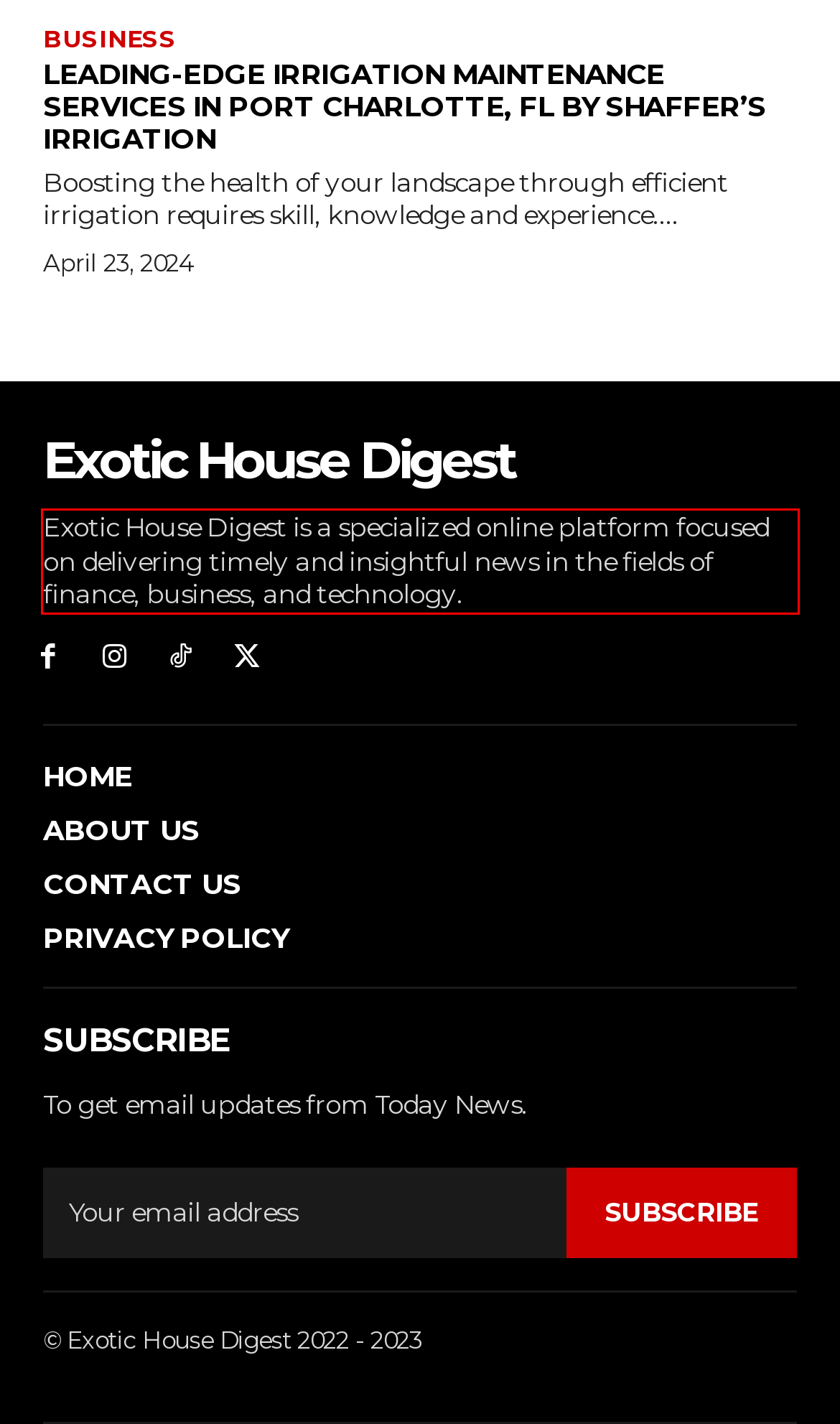You are provided with a screenshot of a webpage that includes a UI element enclosed in a red rectangle. Extract the text content inside this red rectangle.

Exotic House Digest is a specialized online platform focused on delivering timely and insightful news in the fields of finance, business, and technology.